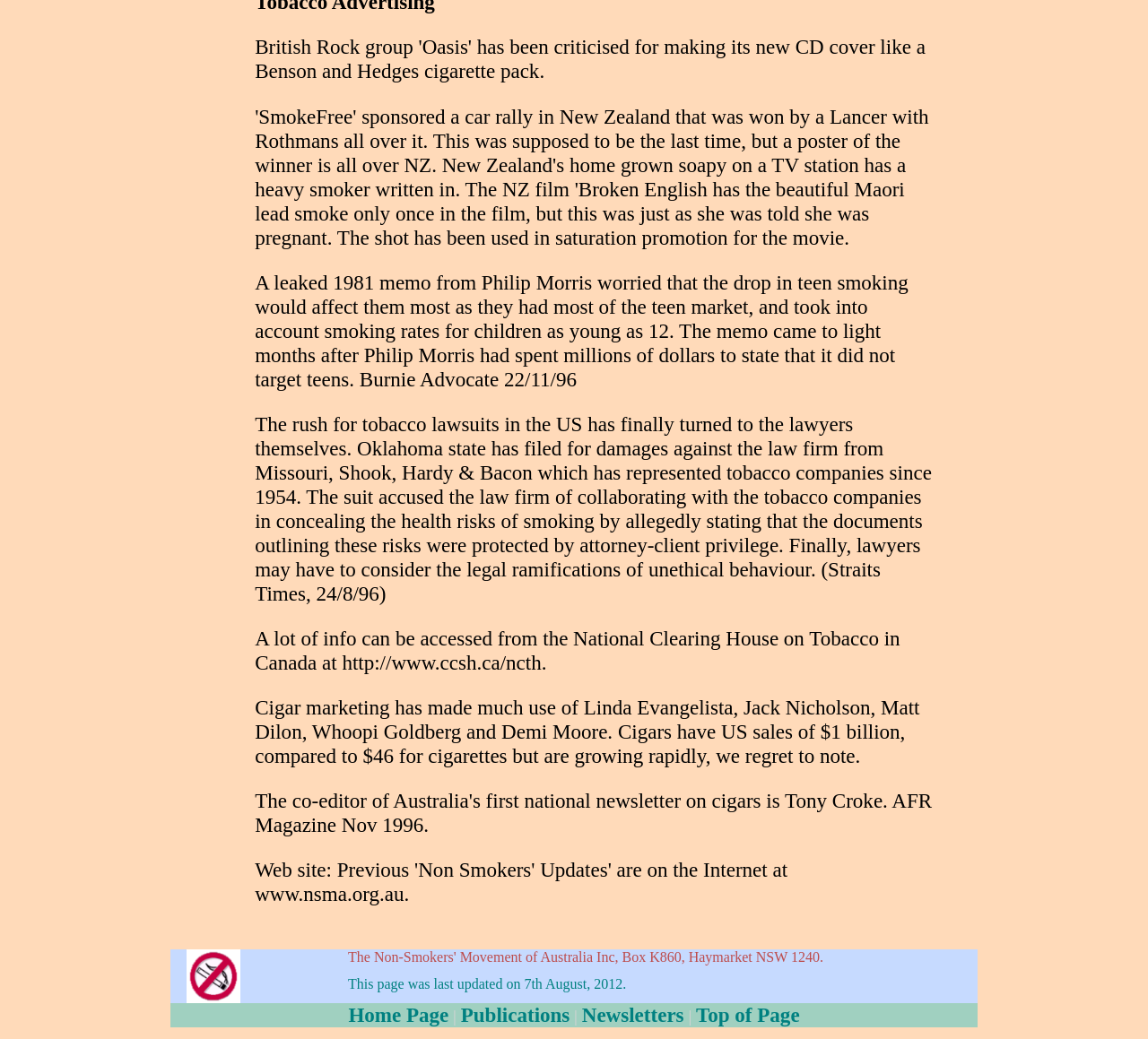Please provide a detailed answer to the question below by examining the image:
When was the page last updated?

The page last updated date is mentioned in the table row, which is part of the layout table at the bottom of the page.